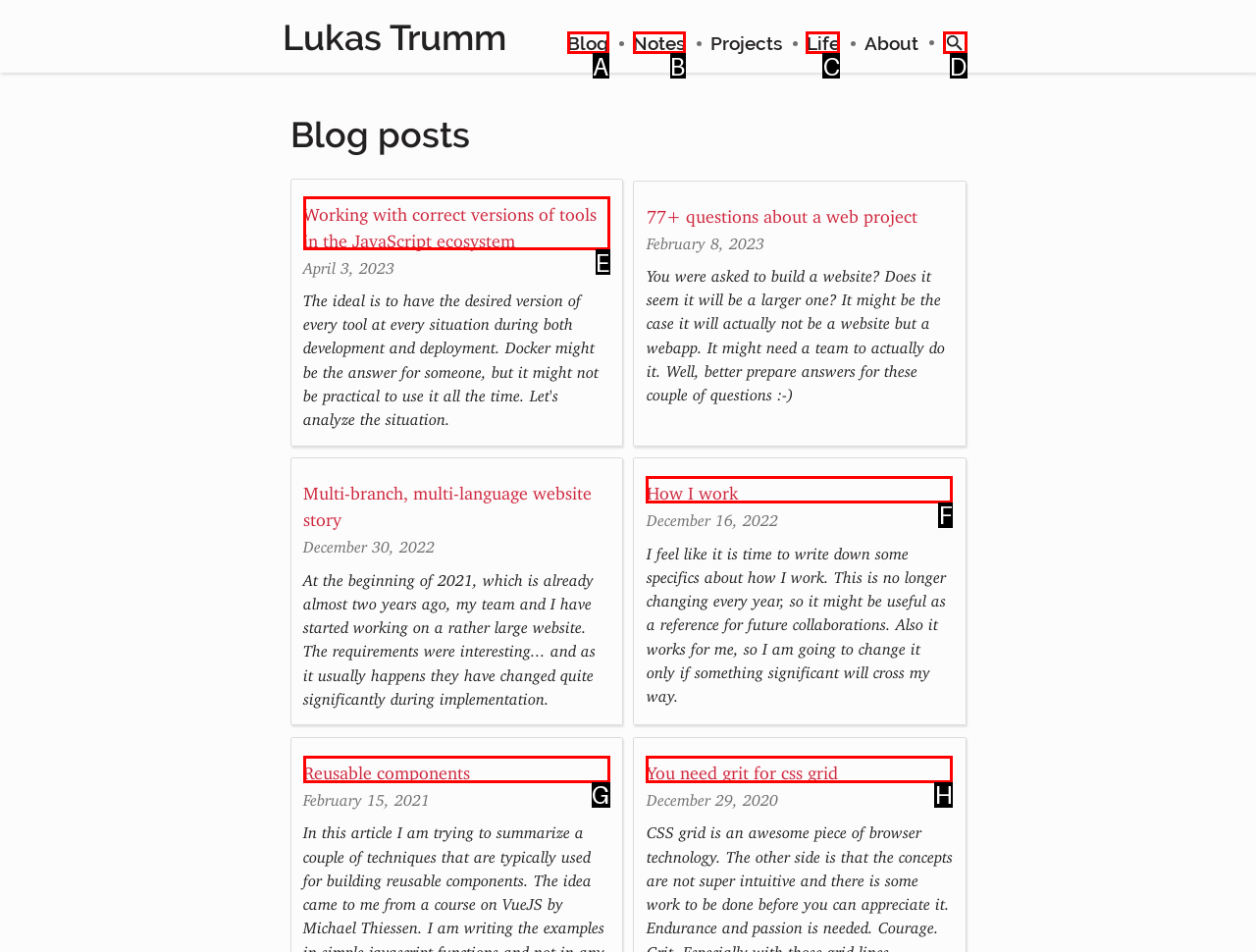Select the HTML element that matches the description: Life
Respond with the letter of the correct choice from the given options directly.

C